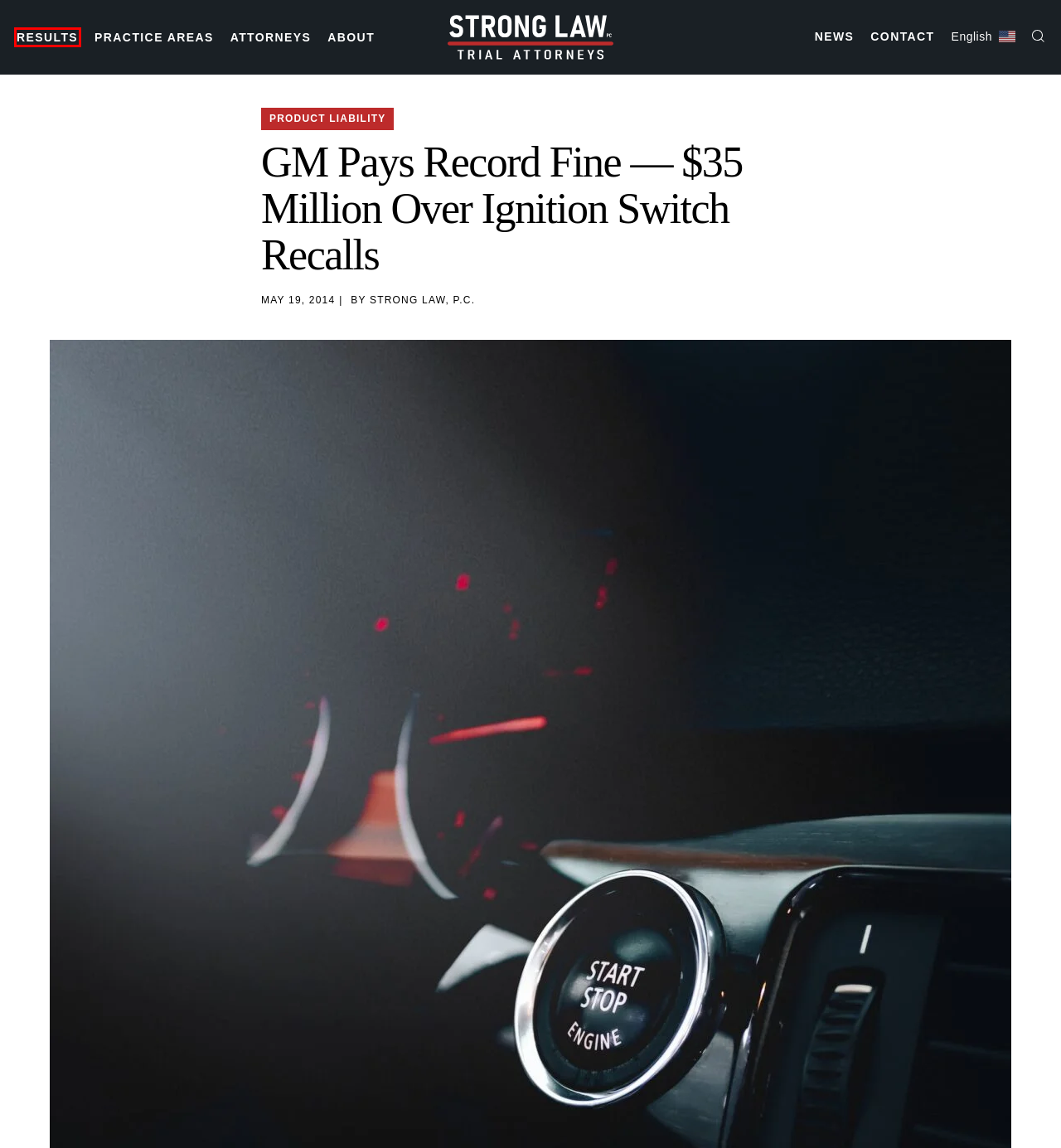Observe the screenshot of a webpage with a red bounding box around an element. Identify the webpage description that best fits the new page after the element inside the bounding box is clicked. The candidates are:
A. Our Practice Areas – Strong Law, P.C.
B. News – Strong Law, P.C.
C. Why Hire Us – Strong Law, P.C.
D. Attorneys Garner, Gregg Give CLE Webinar on Lawsuits in Rural Missouri – Strong Law, P.C.
E. Contact – Strong Law, P.C.
F. Rise In Hospital Visits Due To Energy Drink Consumption – Strong Law, P.C.
G. Product Liability – Strong Law, P.C.
H. Results – Strong Law, P.C.

H